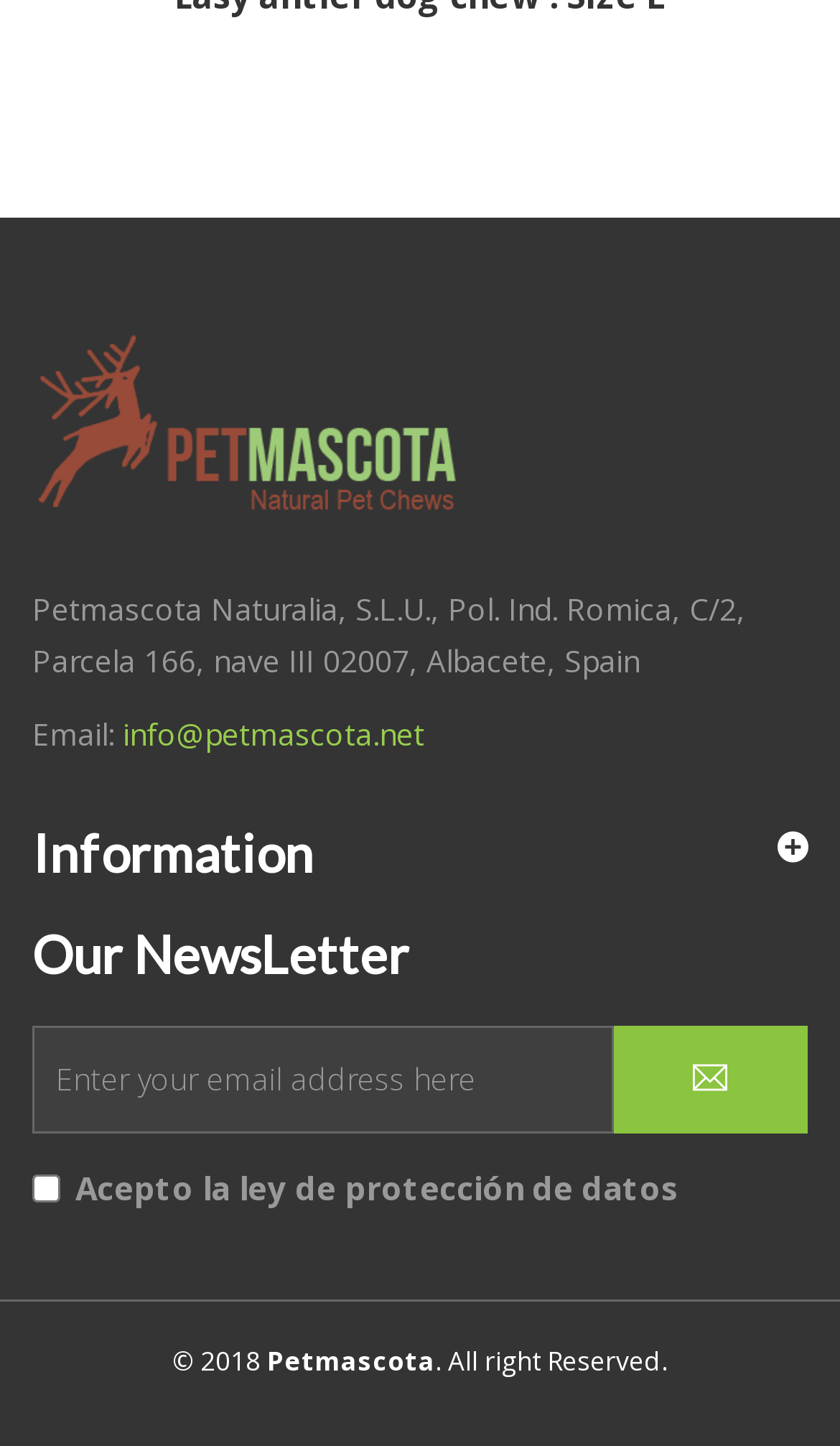What is the copyright year?
From the screenshot, provide a brief answer in one word or phrase.

2018